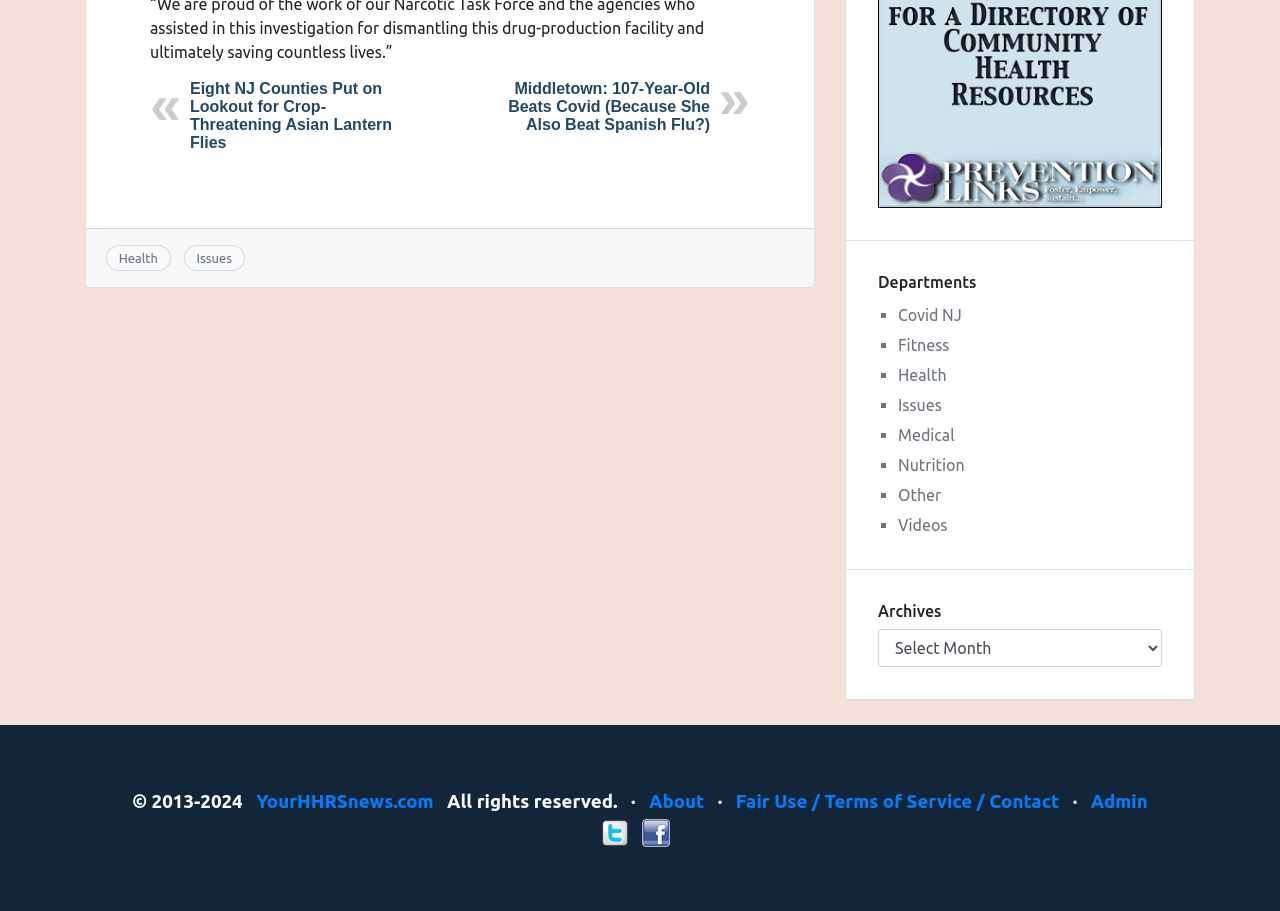Determine the bounding box coordinates of the clickable region to carry out the instruction: "Click on the 'About' link".

[0.507, 0.868, 0.55, 0.891]